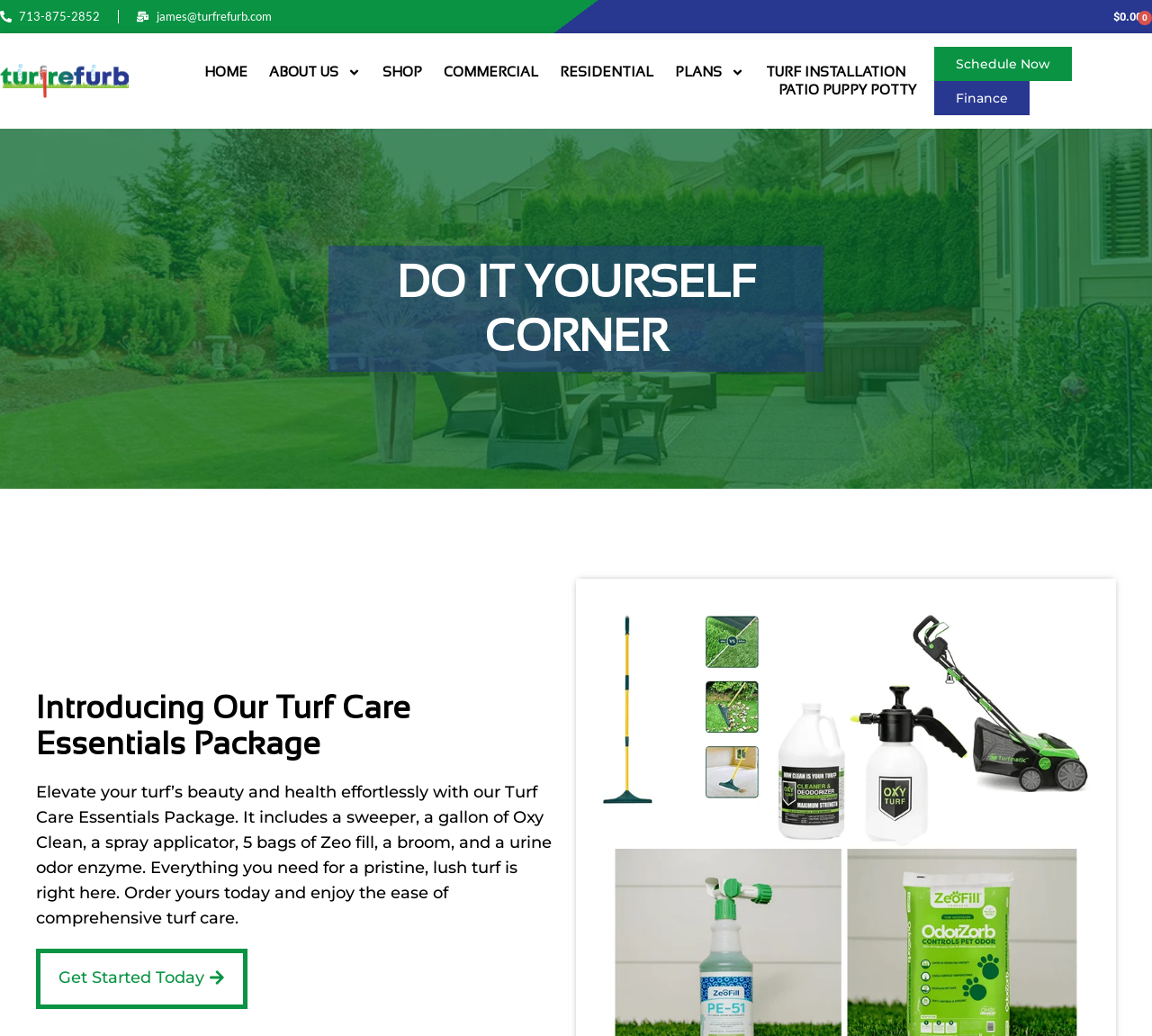Please identify the bounding box coordinates of the element I need to click to follow this instruction: "Learn about the company".

[0.233, 0.061, 0.313, 0.078]